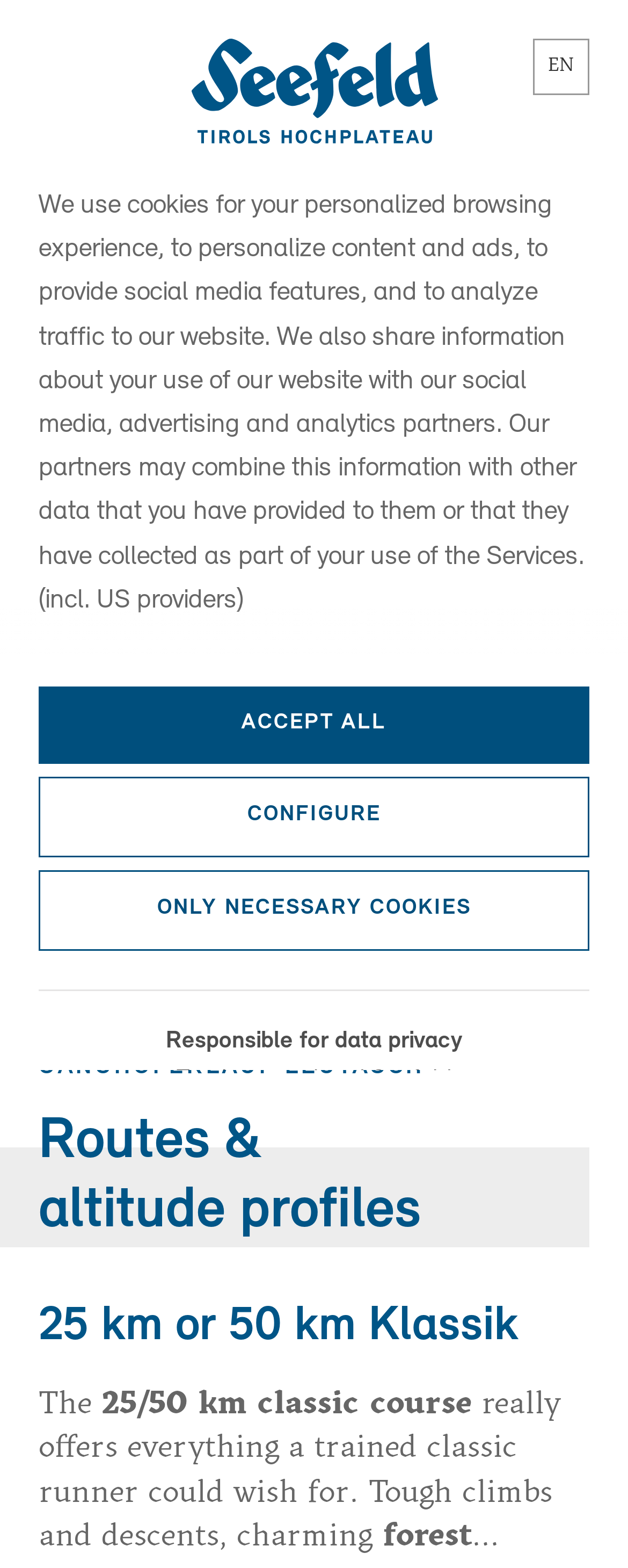Using the details from the image, please elaborate on the following question: What type of route is described on this webpage?

The webpage describes a 25/50 km classic course, which suggests that the route is a classic type of route, likely referring to a traditional or well-established route for runners.